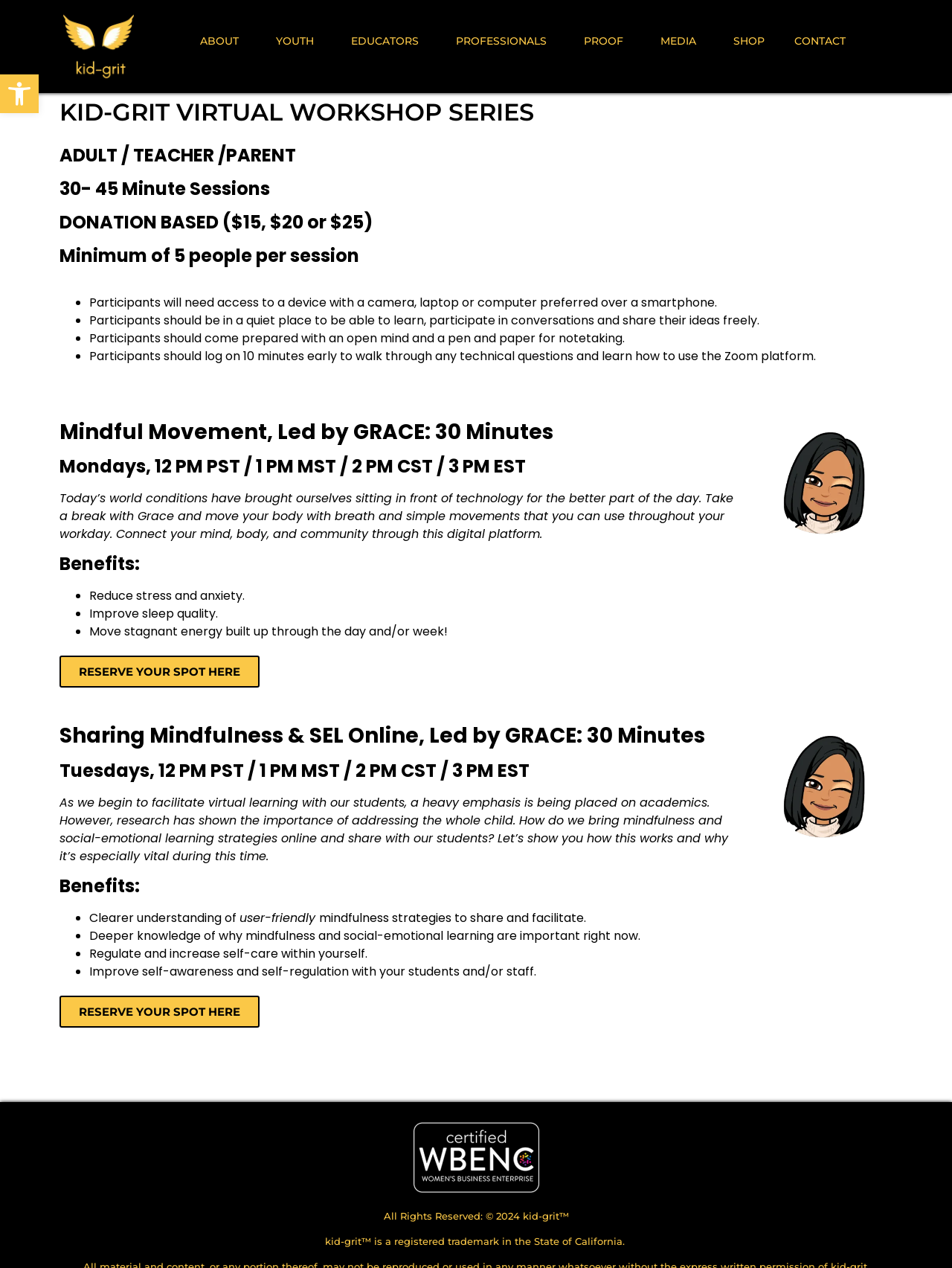Please identify the bounding box coordinates of the element on the webpage that should be clicked to follow this instruction: "Reserve a spot for the 'Mindful Movement, Led by GRACE' workshop". The bounding box coordinates should be given as four float numbers between 0 and 1, formatted as [left, top, right, bottom].

[0.062, 0.517, 0.273, 0.542]